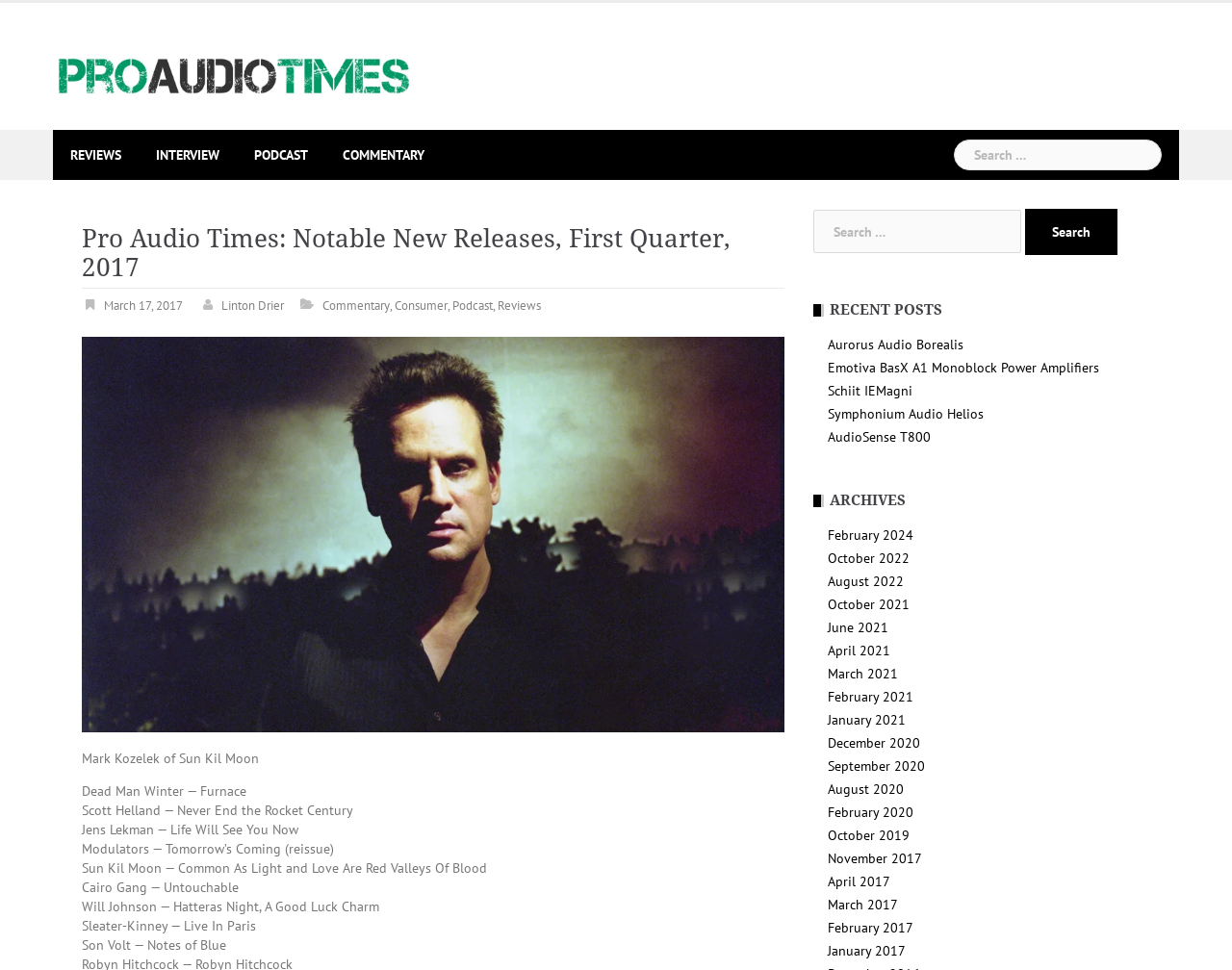Generate a thorough caption detailing the webpage content.

The webpage is titled "Pro Audio Times: Notable New Releases, First Quarter, 2017" and appears to be a music-related blog or review website. At the top, there is a logo and a navigation menu with links to "REVIEWS", "INTERVIEW", "PODCAST", and "COMMENTARY". Below the navigation menu, there is a search bar with a search button.

The main content of the page is divided into two sections. The left section has a heading "Pro Audio Times: Notable New Releases, First Quarter, 2017" and lists several music releases with their titles and artists, including Mark Kozelek of Sun Kil Moon, Scott Helland, Jens Lekman, and Modulators.

The right section has three headings: "RECENT POSTS", "ARCHIVES", and a search bar. Under "RECENT POSTS", there are links to several articles or reviews, including "Aurorus Audio Borealis", "Emotiva BasX A1 Monoblock Power Amplifiers", and "Schiit IEMagni". Under "ARCHIVES", there are links to monthly archives dating back to 2017.

There are no images on the page, but there are several links and search bars. The overall layout is organized, with clear headings and concise text.